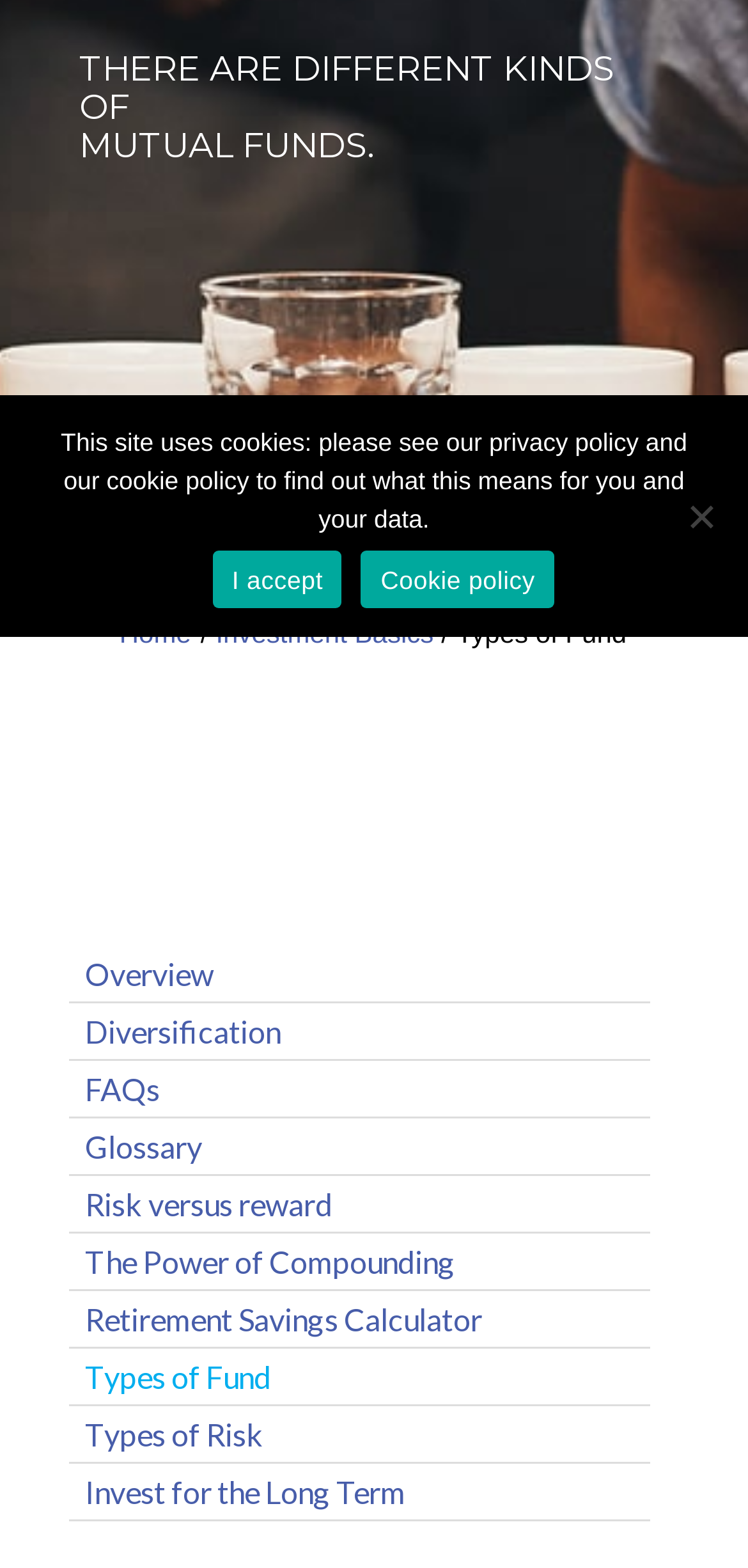From the webpage screenshot, predict the bounding box coordinates (top-left x, top-left y, bottom-right x, bottom-right y) for the UI element described here: parent_node: +44 (0)1624 697240clientsupport@iplan.im

[0.789, 0.329, 0.949, 0.382]